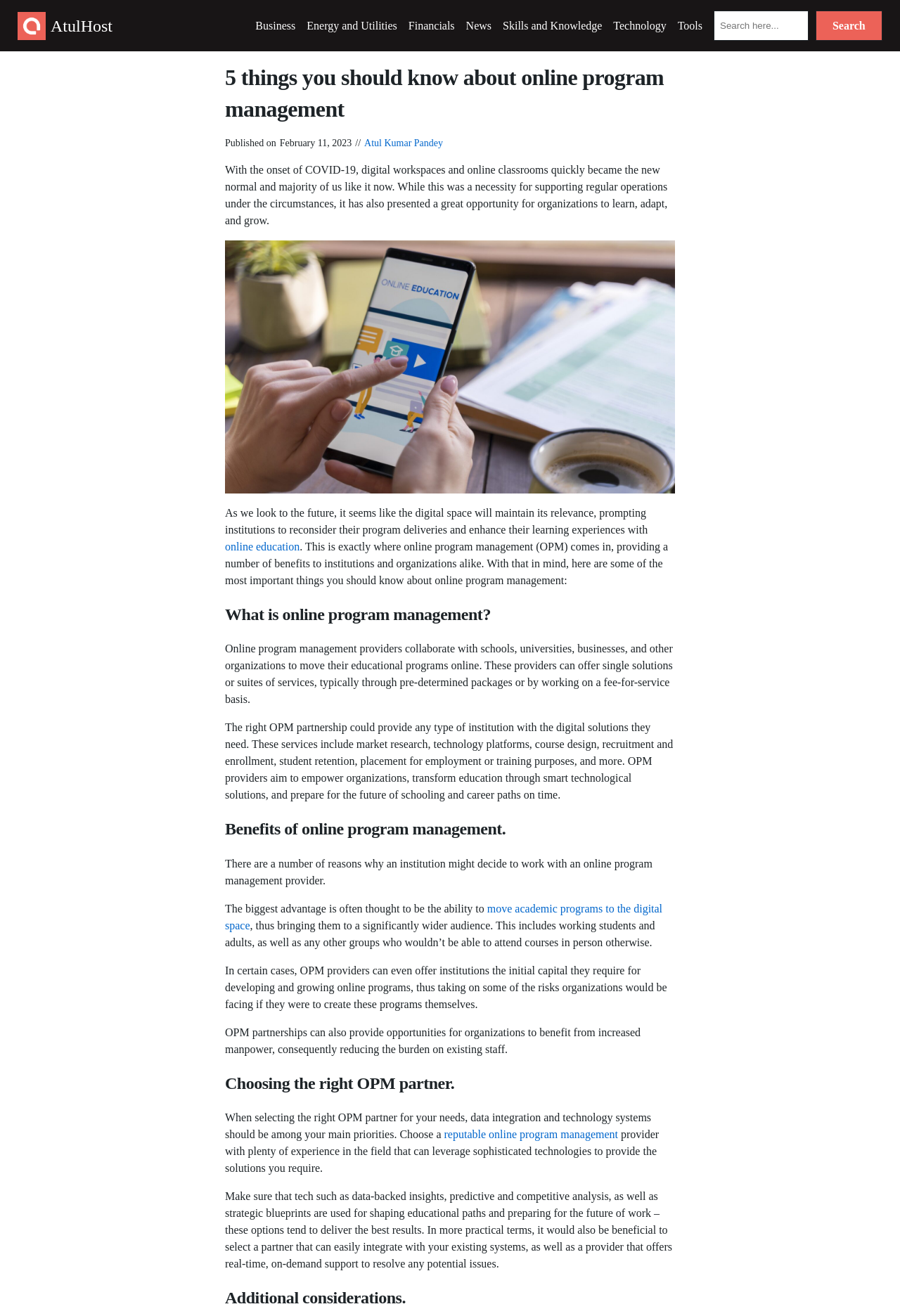Find the bounding box coordinates of the element's region that should be clicked in order to follow the given instruction: "Click on Business". The coordinates should consist of four float numbers between 0 and 1, i.e., [left, top, right, bottom].

[0.284, 0.013, 0.328, 0.026]